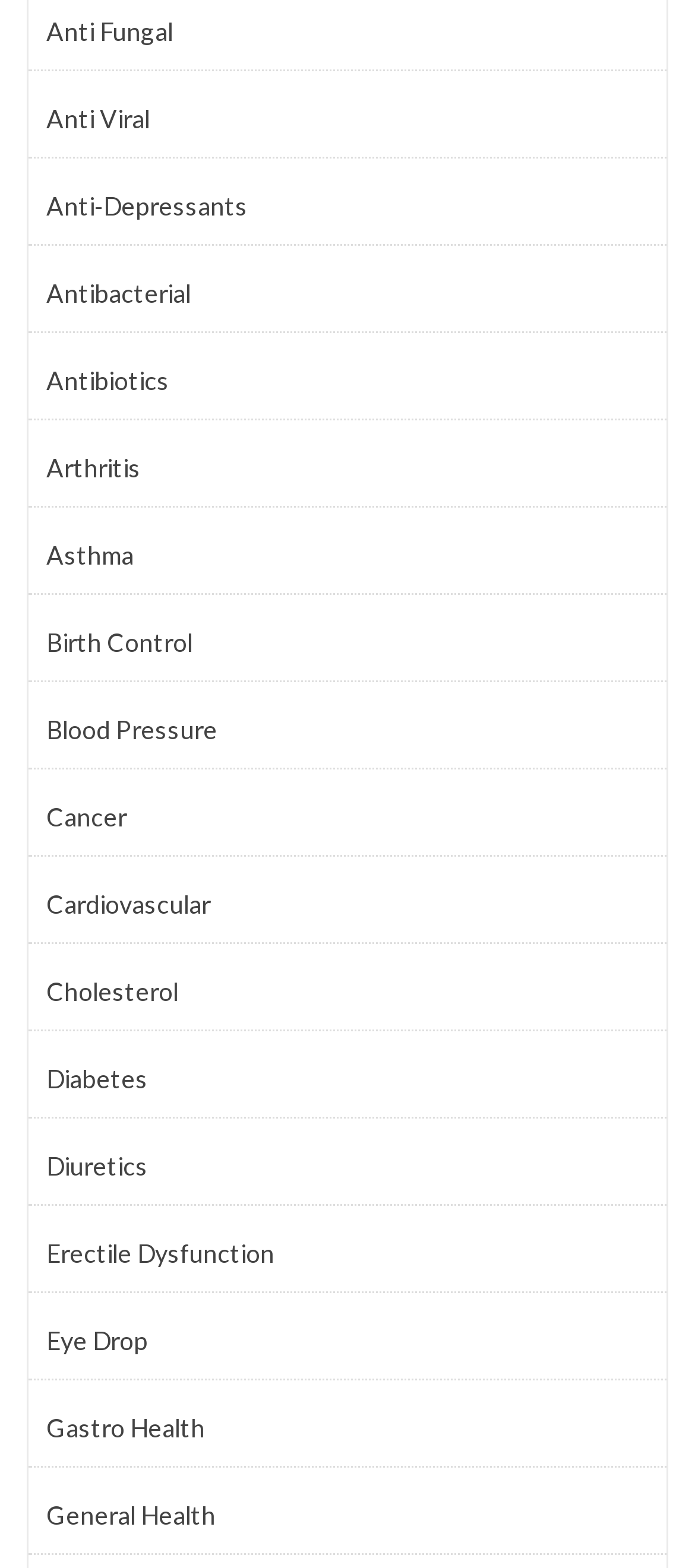What is the last health category listed?
Carefully analyze the image and provide a detailed answer to the question.

I looked at the list of links and found that the last one is 'General Health', which is listed at the bottom of the webpage.